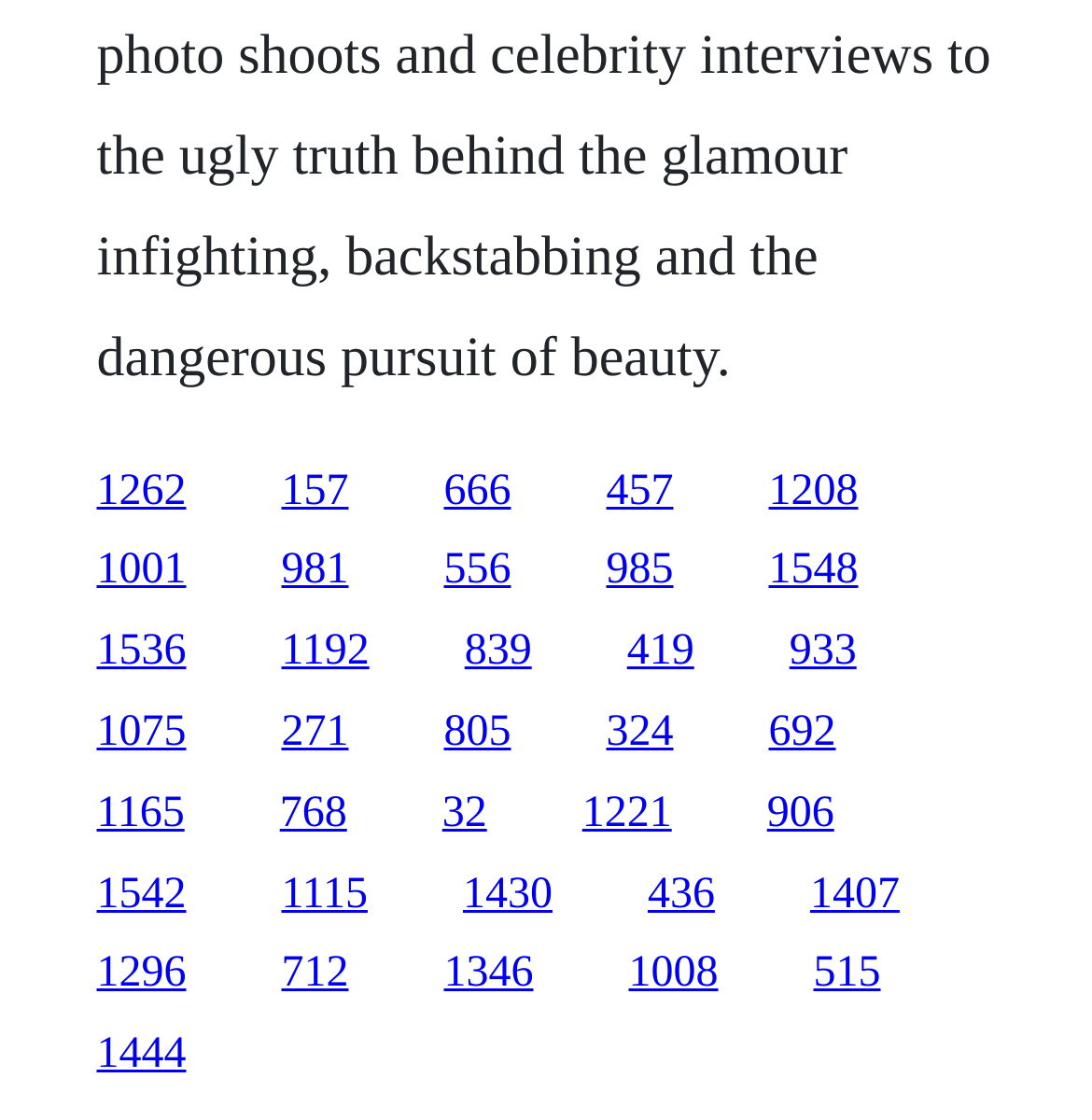What is the approximate width of the link '457'?
From the screenshot, provide a brief answer in one word or phrase.

0.062